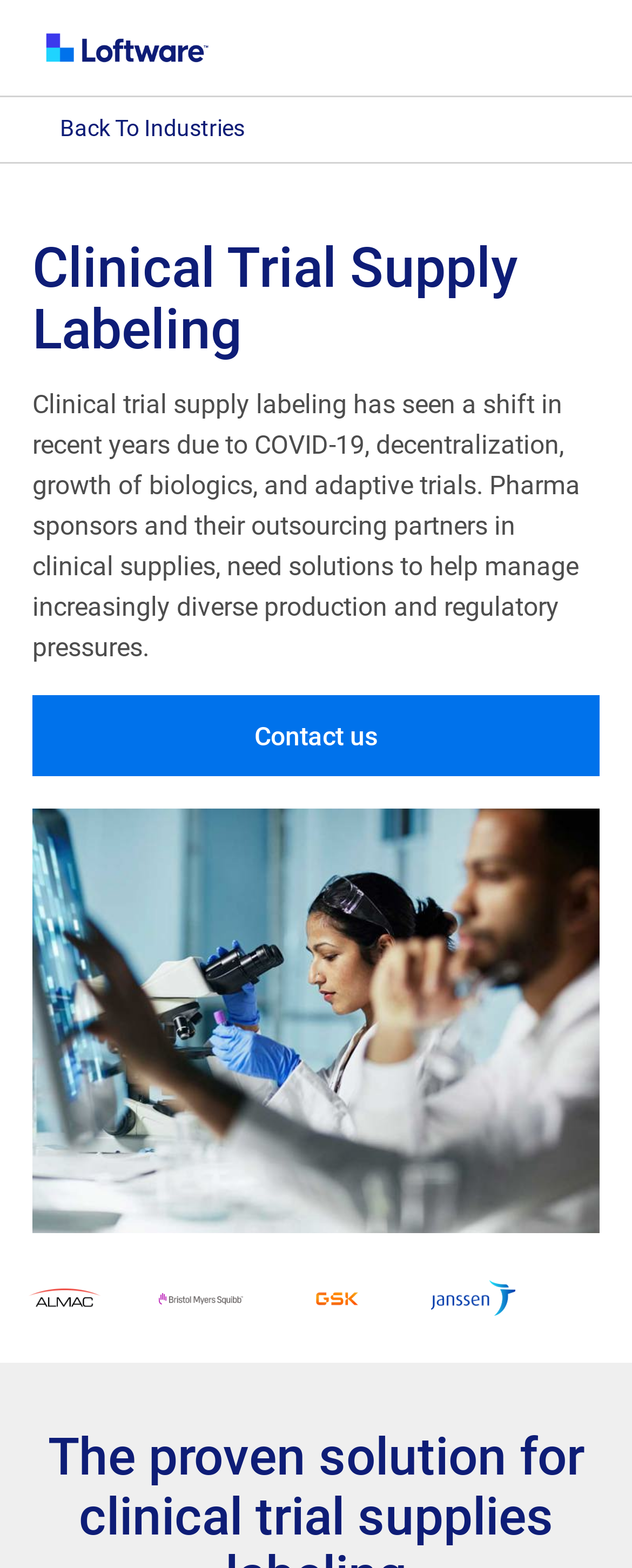Based on the image, give a detailed response to the question: How many links are available in the breadcrumb navigation?

I looked at the breadcrumb navigation and found two links: 'Back To Industries' and 'Contact us'. Therefore, there are 2 links available in the breadcrumb navigation.